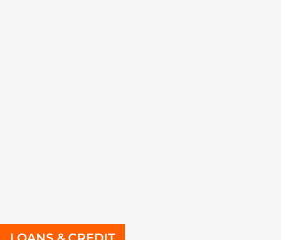Offer an in-depth description of the image shown.

The image titled "Title Loans: Who Holds The Key To Eligibility?" highlights important information about title loans, focusing on the criteria and factors that influence eligibility. This graphic is part of a broader discussion on loans and credit, likely serving to inform readers about financial options and considerations when seeking title loans. Accompanying the image is a link that directs readers to a related article for further exploration of the topic, authored by Ankita Tripathy and published on November 30, 2023. The overall design is simple, ensuring that the title stands out and draws attention to the key subject matter.